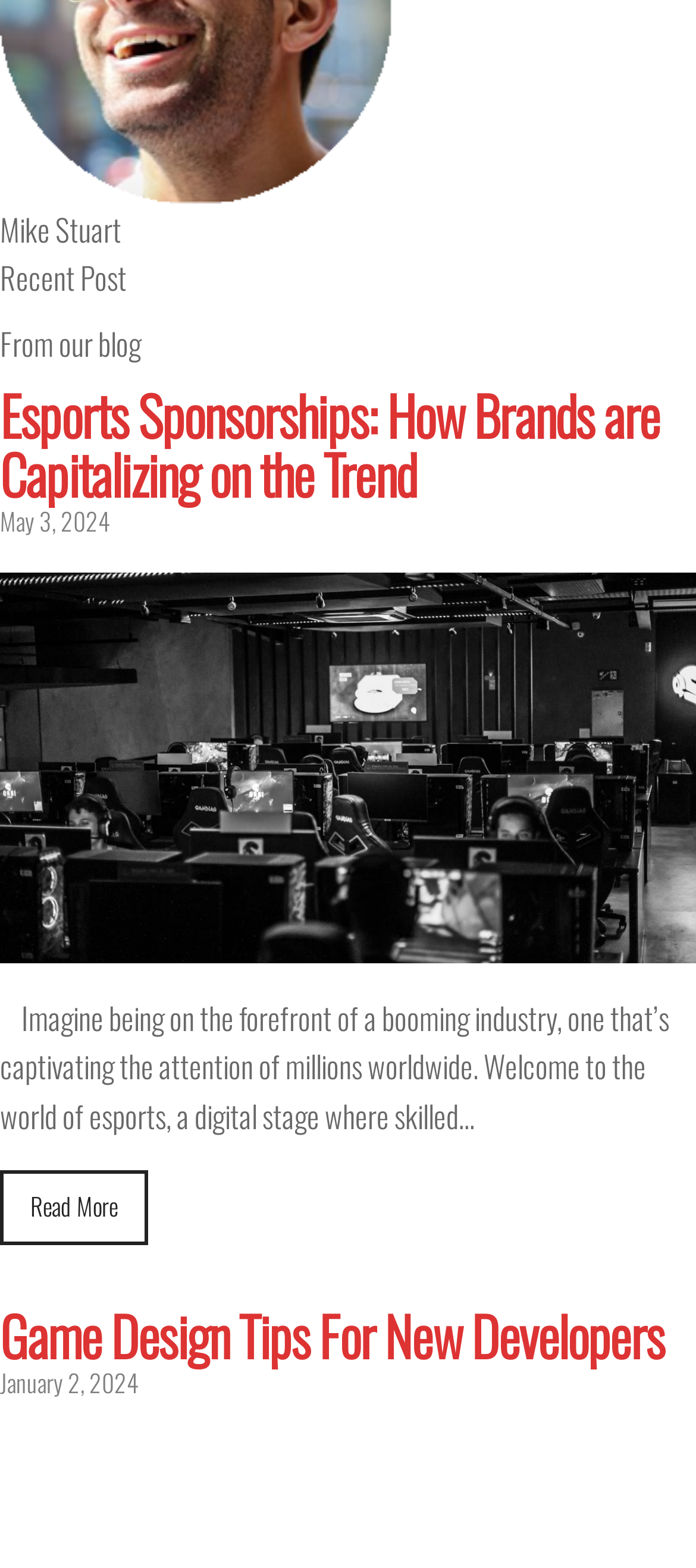Examine the image carefully and respond to the question with a detailed answer: 
What is the topic of the first article?

The first article on the webpage has a heading that says 'Esports Sponsorships: How Brands are Capitalizing on the Trend'. This suggests that the article is about the topic of esports sponsorships and how brands are taking advantage of this trend.